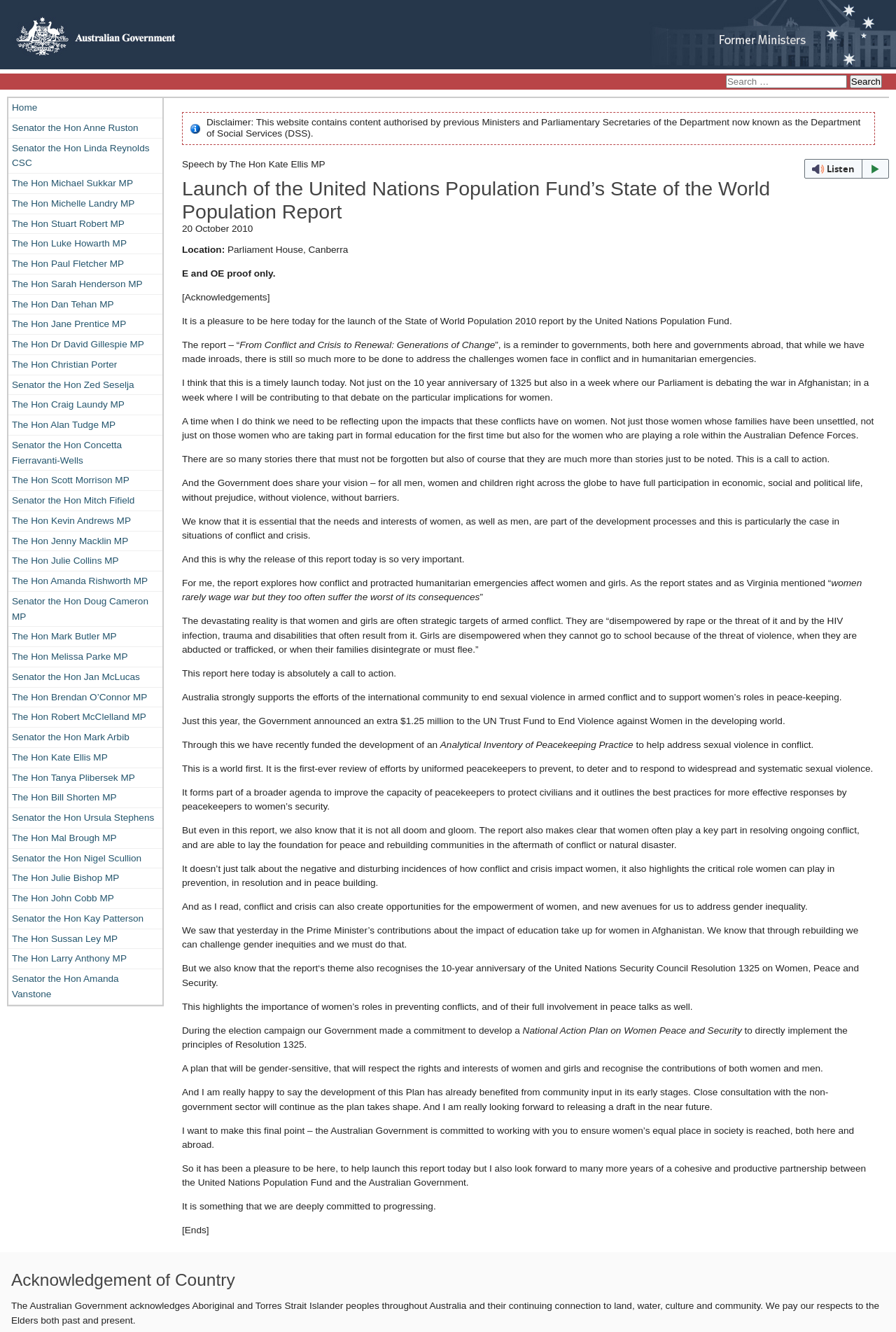What is the name of the report being launched?
Please give a detailed and elaborate explanation in response to the question.

The answer can be found in the heading of the article, which states 'Launch of the United Nations Population Fund’s State of the World Population Report'. The report is the main topic of the webpage.